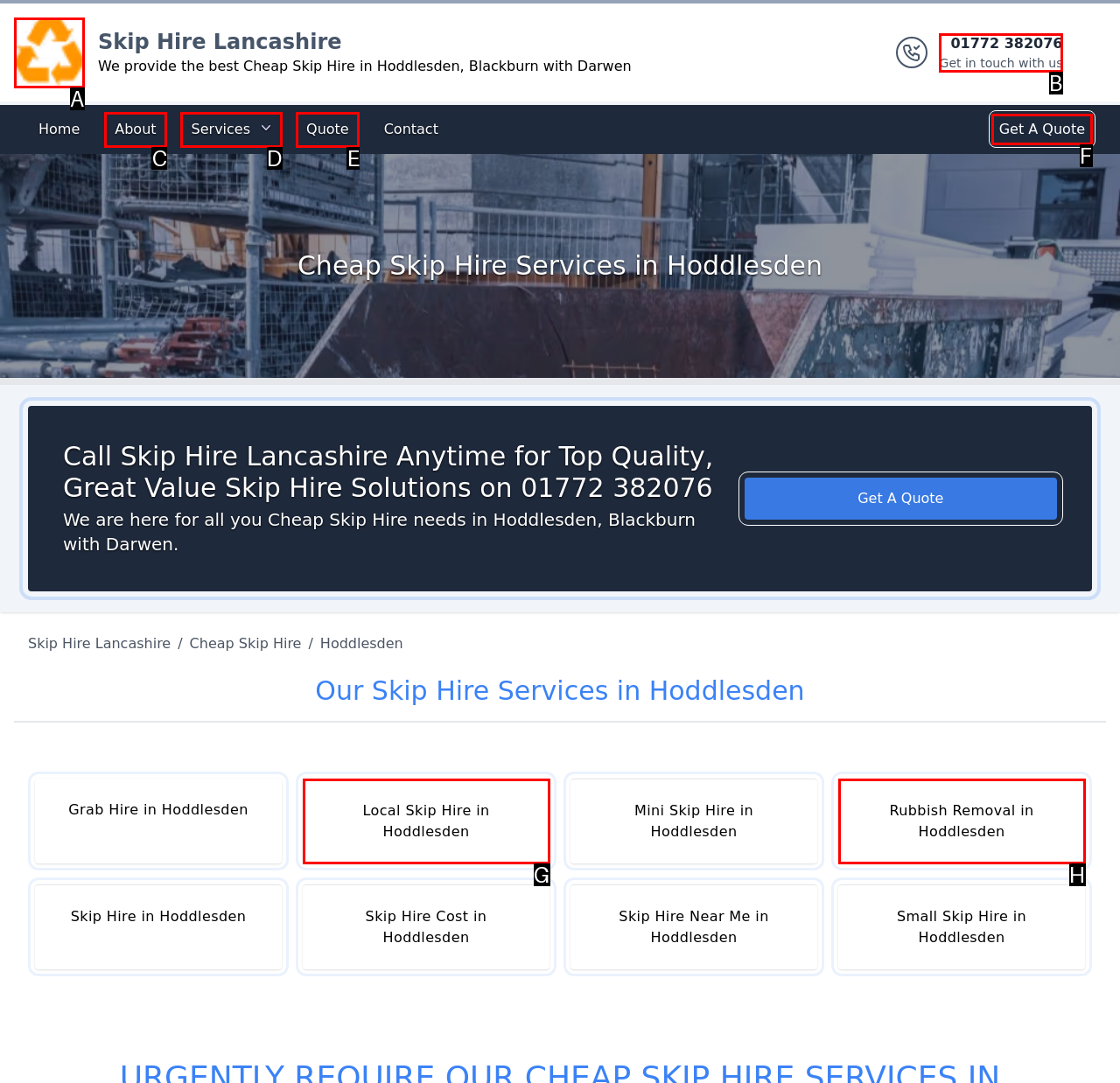Select the option that aligns with the description: About
Respond with the letter of the correct choice from the given options.

C